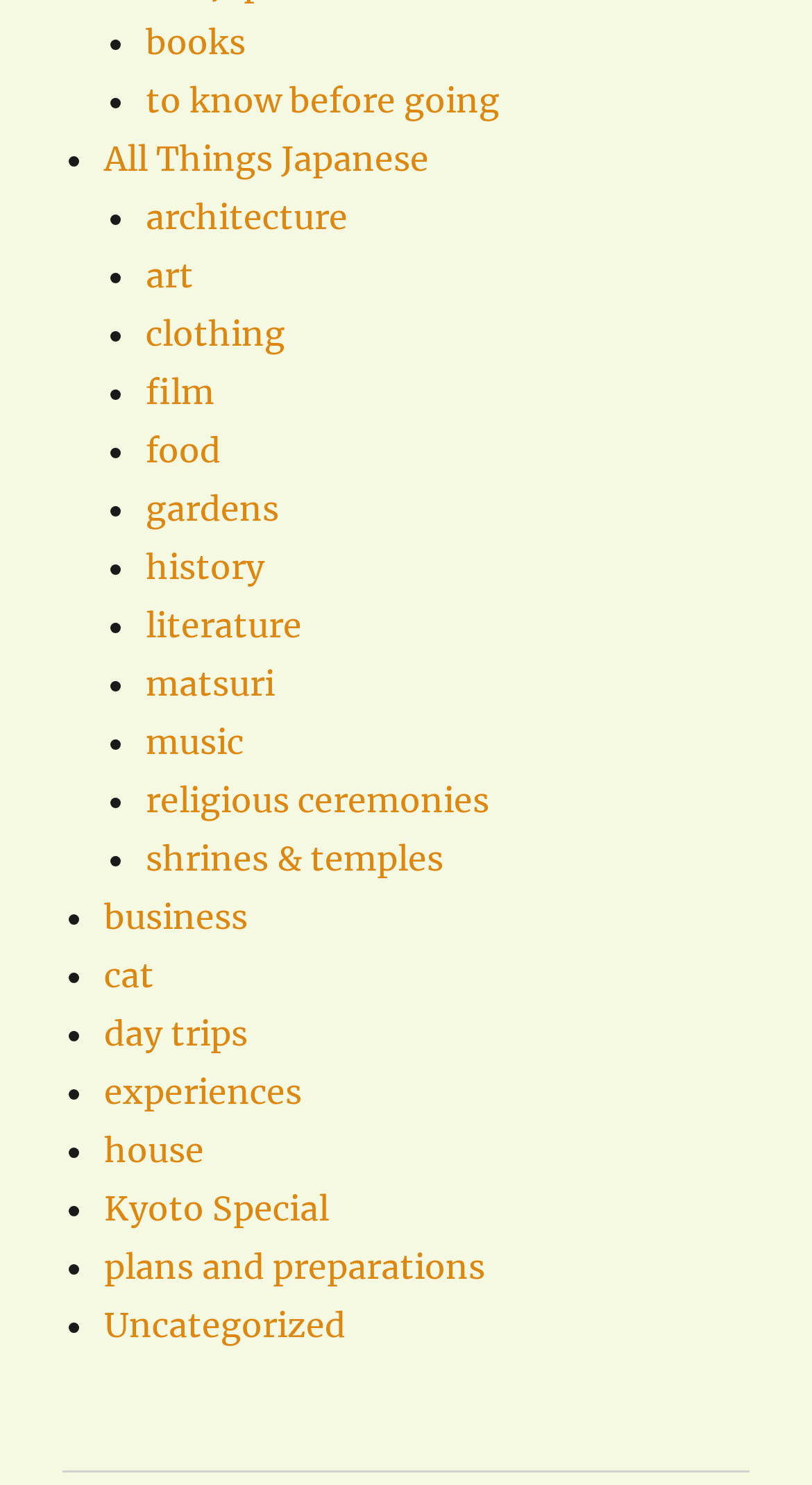What is the category that comes after 'matsuri'?
Answer the question with a single word or phrase, referring to the image.

music